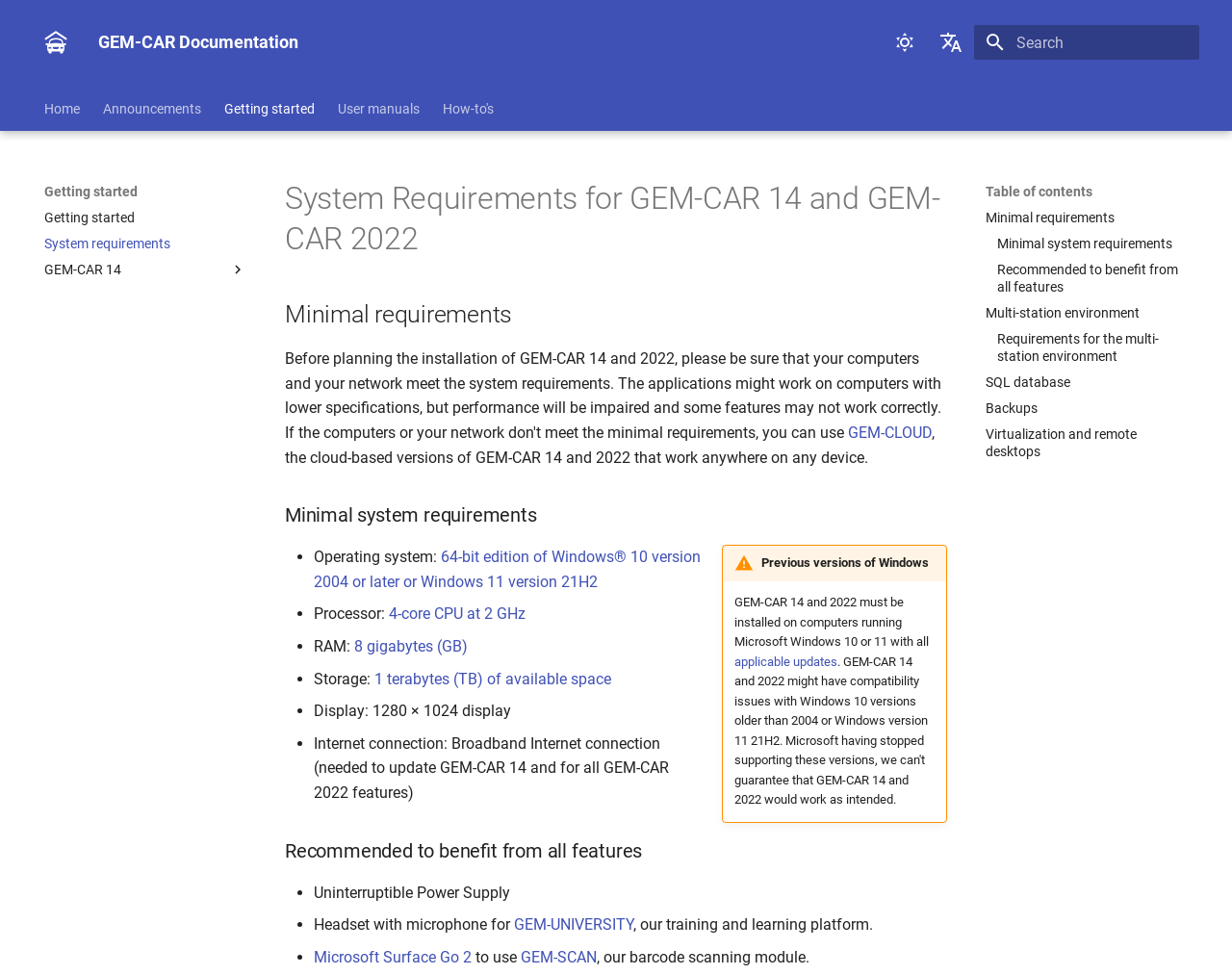Specify the bounding box coordinates for the region that must be clicked to perform the given instruction: "Go to Getting started".

[0.182, 0.103, 0.255, 0.121]